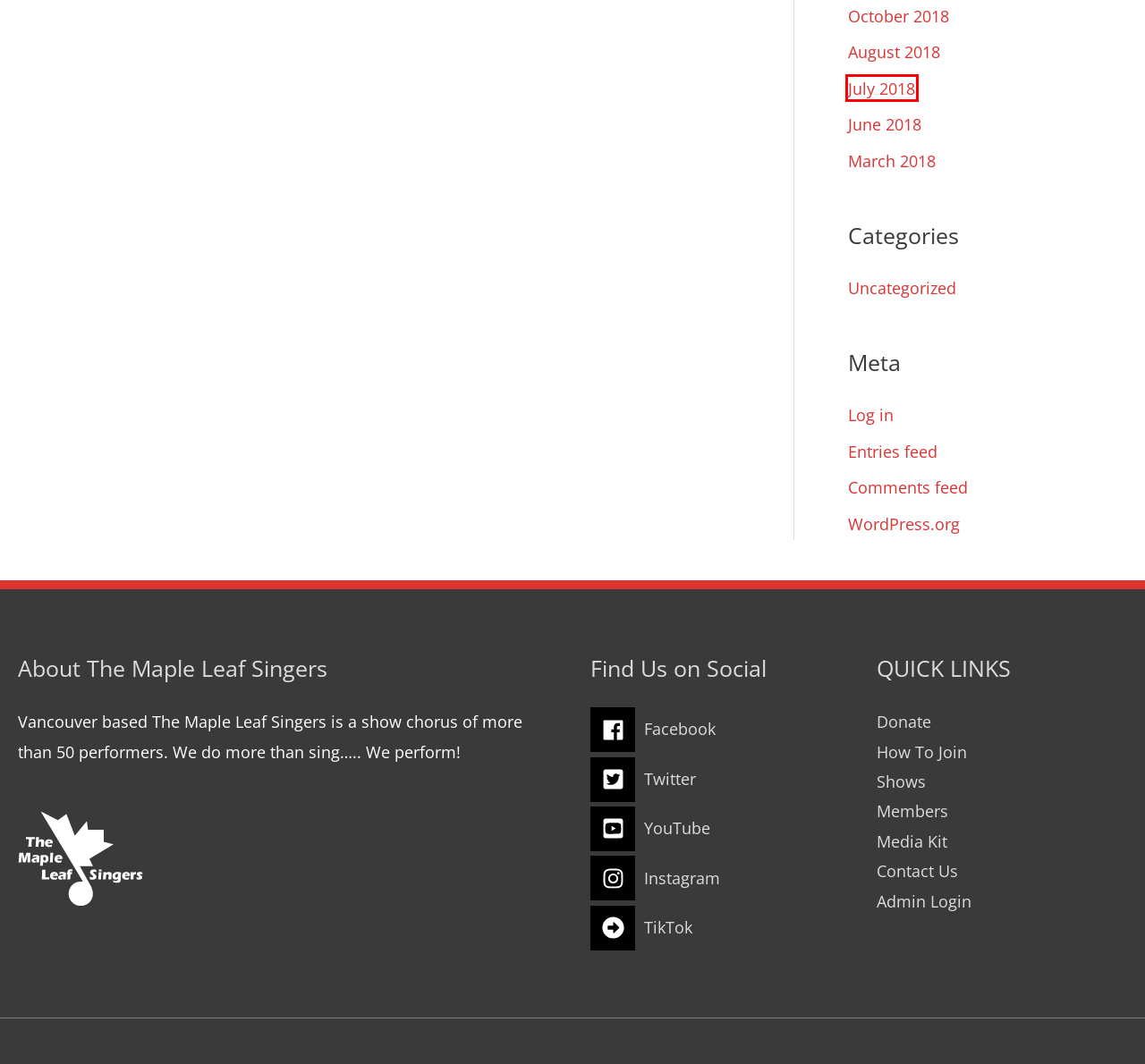You have a screenshot of a webpage with a red bounding box highlighting a UI element. Your task is to select the best webpage description that corresponds to the new webpage after clicking the element. Here are the descriptions:
A. Comments for Maple Leaf Singers
B. Blog Tool, Publishing Platform, and CMS – WordPress.org
C. August 2018 - Maple Leaf Singers
D. Log In ‹ Maple Leaf Singers — WordPress
E. Uncategorized Archives - Maple Leaf Singers
F. July 2018 - Maple Leaf Singers
G. Maple Leaf Singers
H. June 2018 - Maple Leaf Singers

F